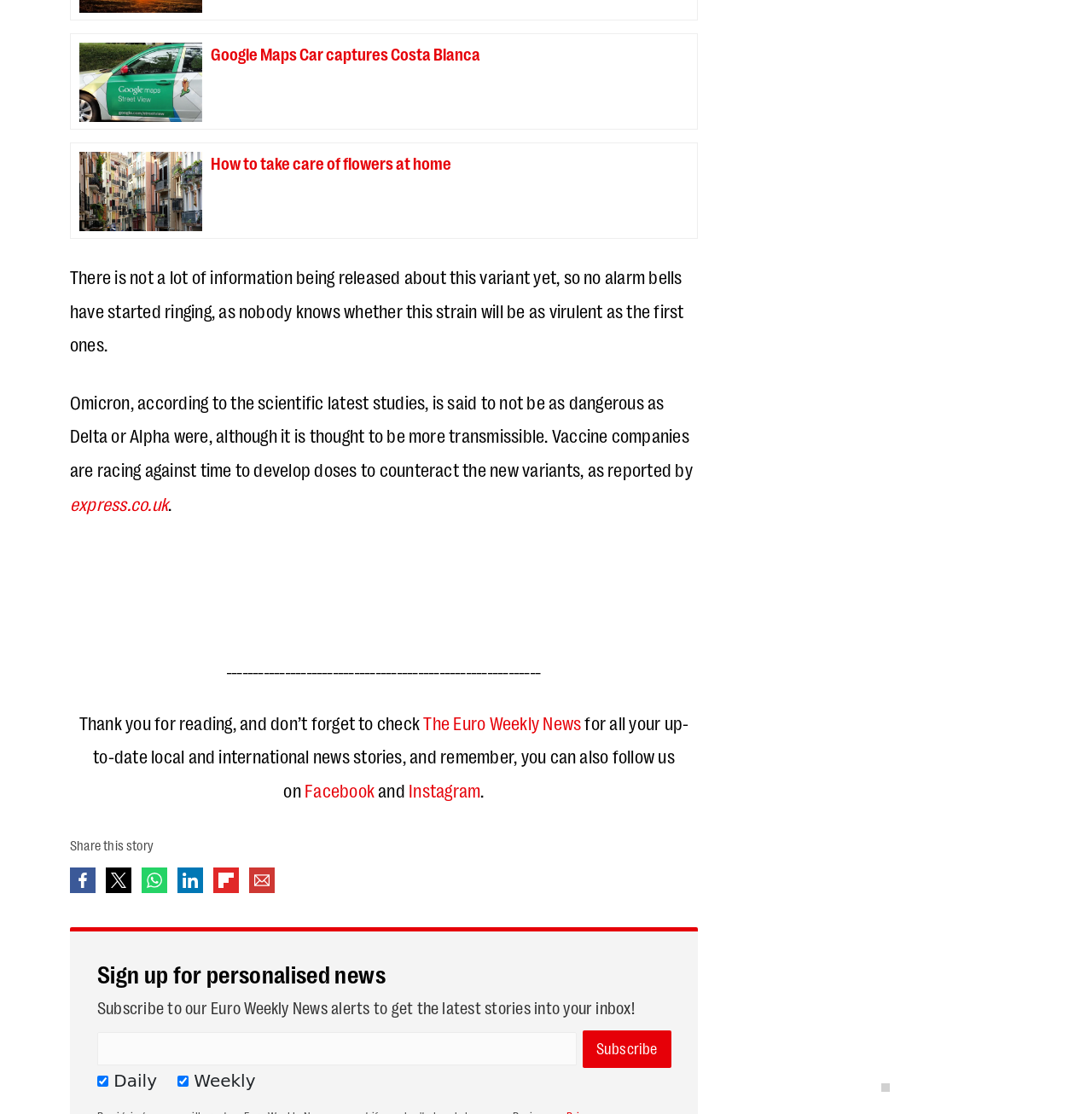What is the topic of the first article?
Give a one-word or short-phrase answer derived from the screenshot.

Google Maps Car captures Costa Blanca